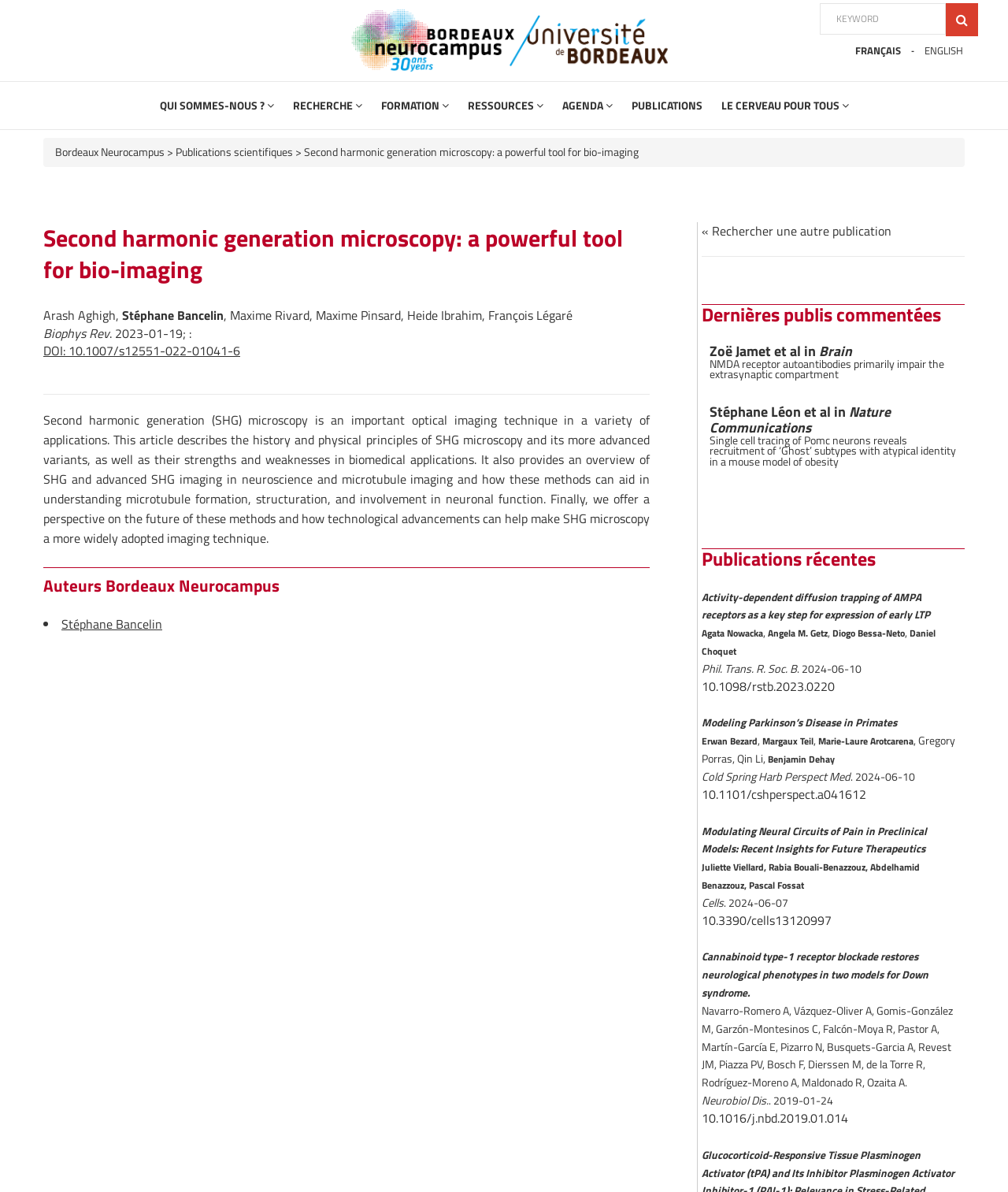Locate the bounding box coordinates of the area to click to fulfill this instruction: "Click the logo". The bounding box should be presented as four float numbers between 0 and 1, in the order [left, top, right, bottom].

[0.334, 0.0, 0.668, 0.059]